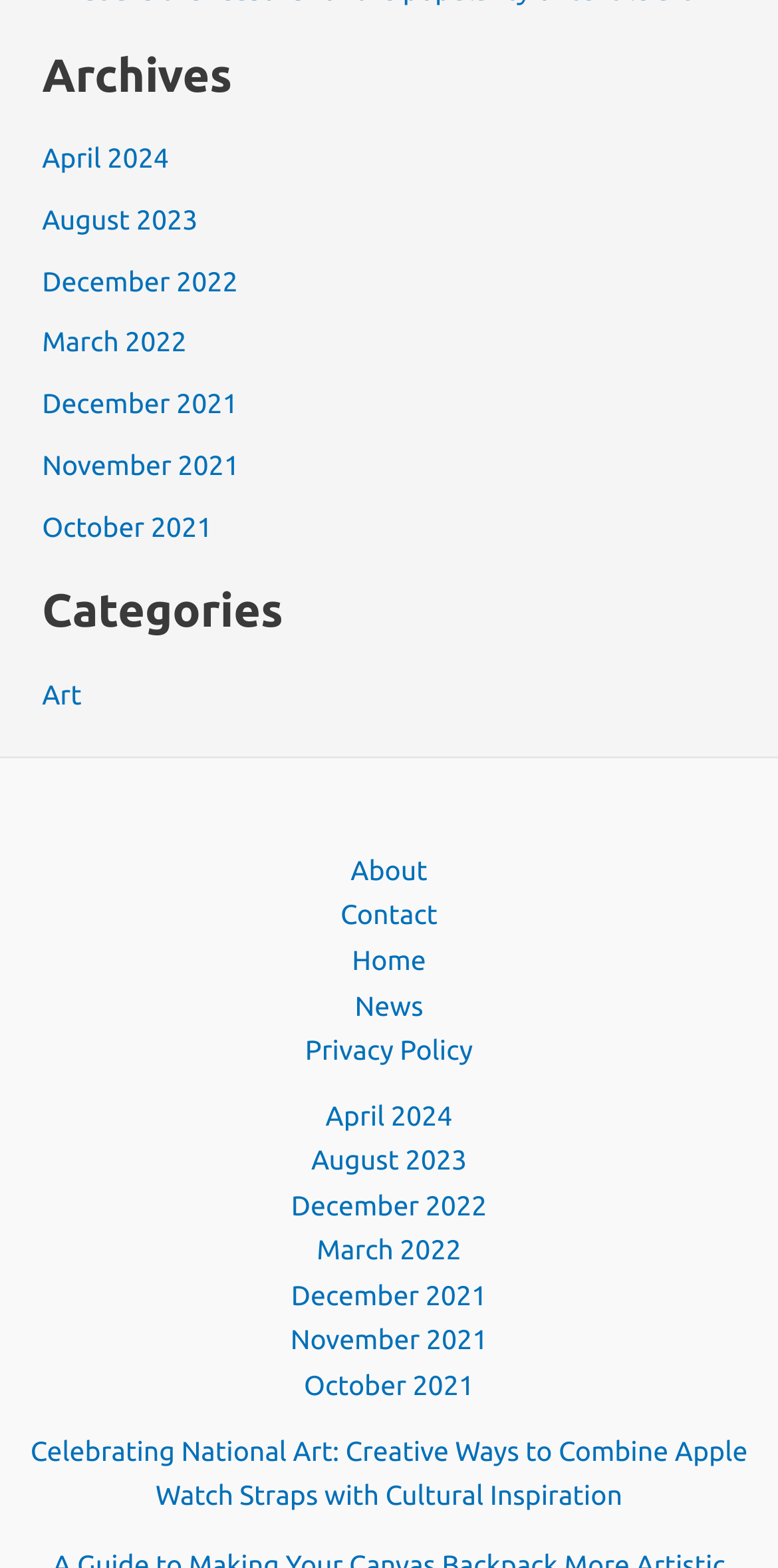Observe the image and answer the following question in detail: What is the category with the only link?

I looked at the links under the 'Categories' heading and found that 'Art' is the only link in its category.